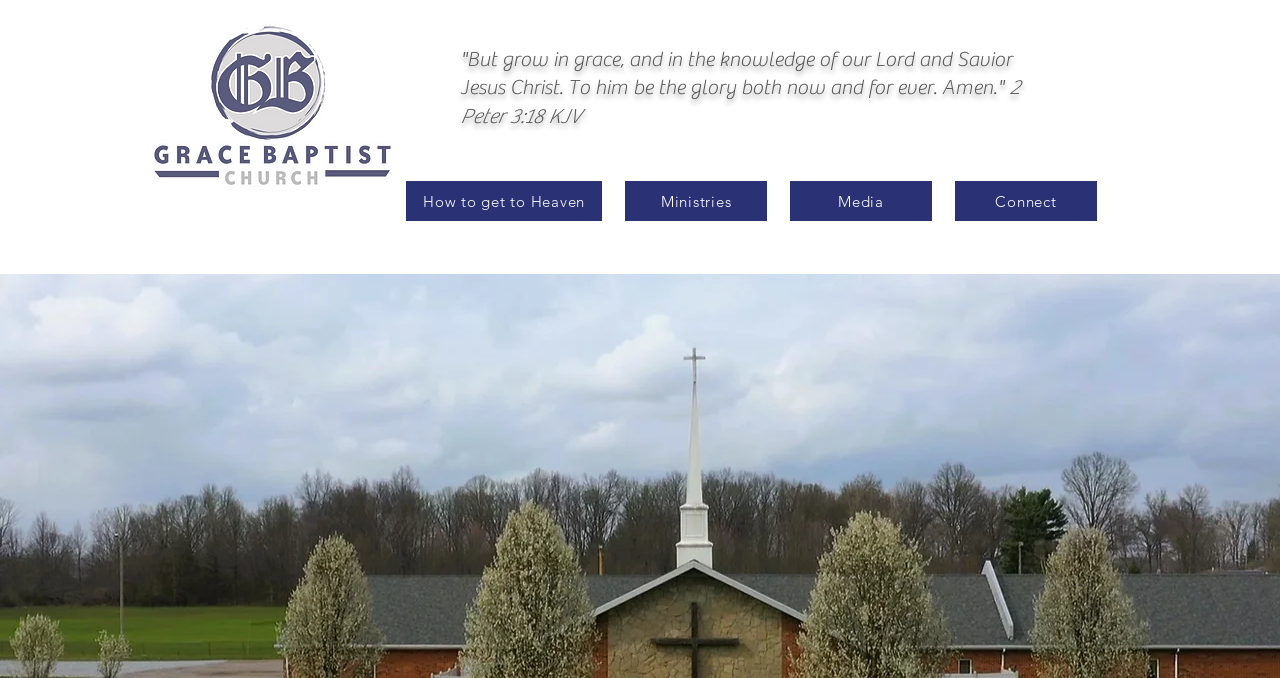How many main navigation links are there?
Answer with a single word or phrase, using the screenshot for reference.

4